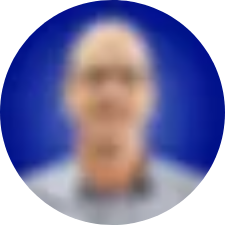Please answer the following query using a single word or phrase: 
What is Amos Nahir's title?

Chairman